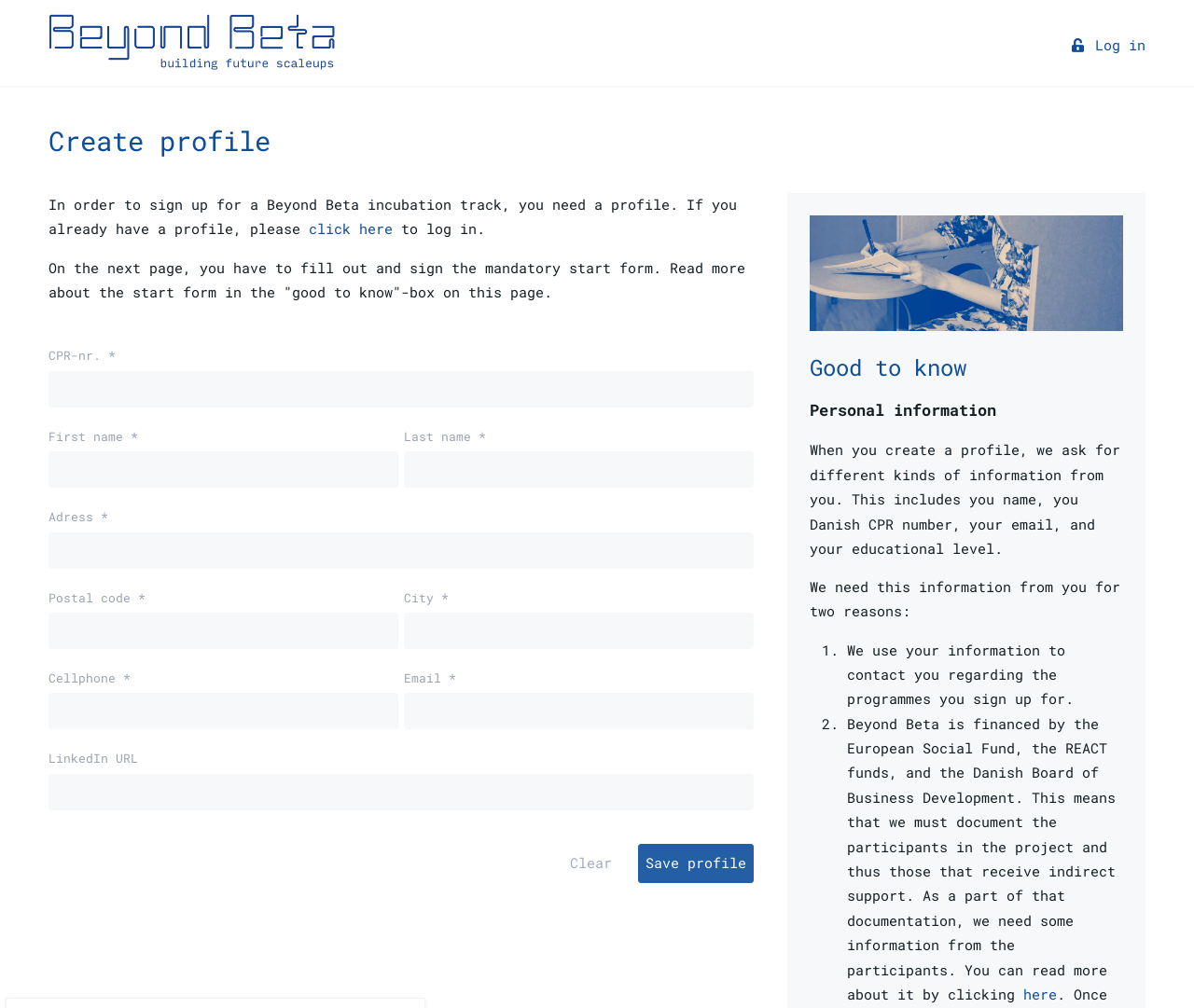Select the bounding box coordinates of the element I need to click to carry out the following instruction: "Click here to log in".

[0.259, 0.219, 0.329, 0.236]